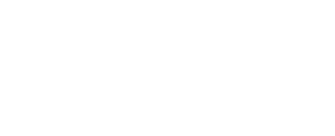What is the importance of confronting emotions?
Based on the content of the image, thoroughly explain and answer the question.

The caption suggests that confronting rather than avoiding one's feelings is important for emotional resilience and growth, which is a key message of the story and a crucial aspect of childhood empathy and development.